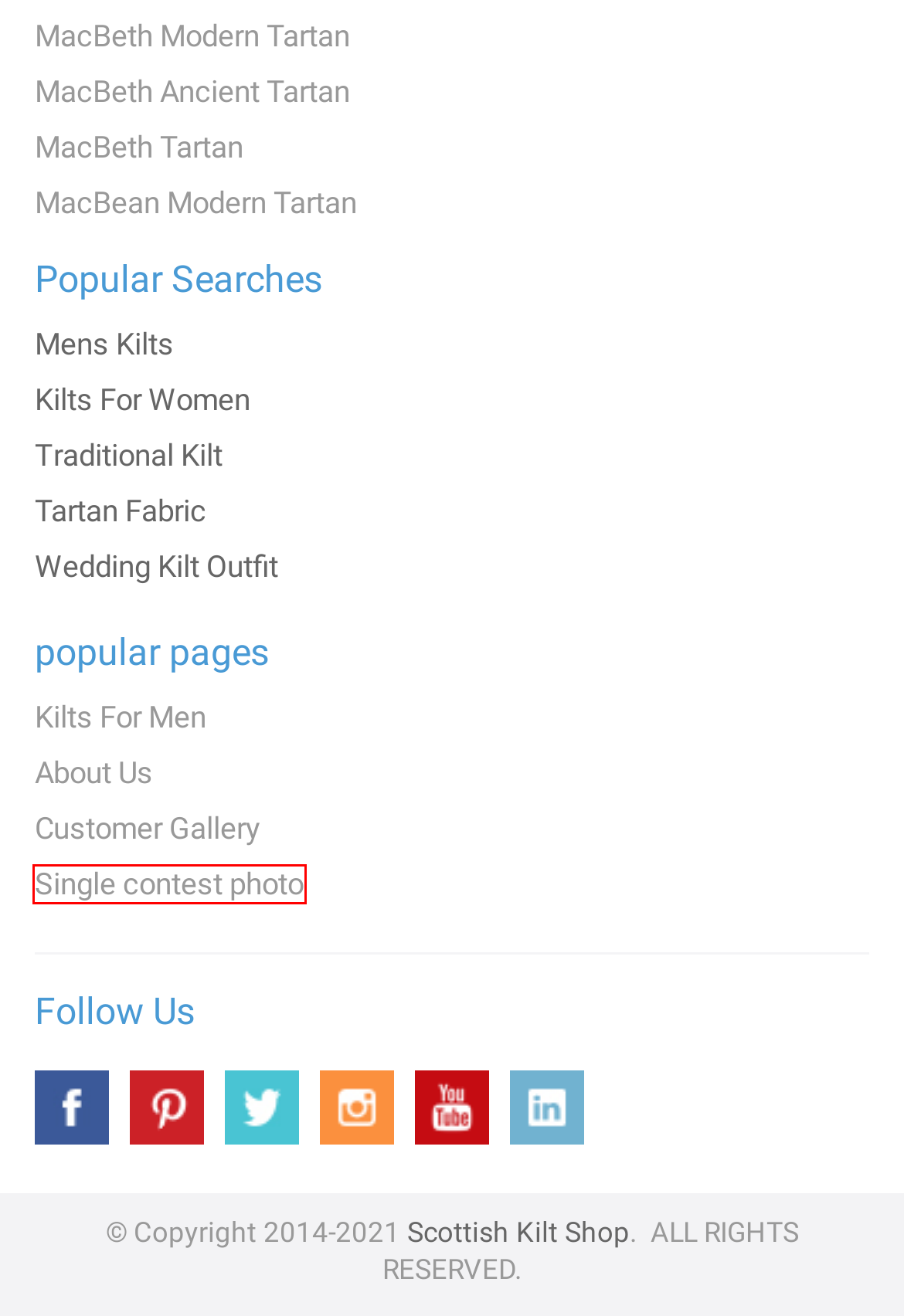You see a screenshot of a webpage with a red bounding box surrounding an element. Pick the webpage description that most accurately represents the new webpage after interacting with the element in the red bounding box. The options are:
A. Women's Kilts For All Occasions | Female Kilts | Scottish Kilt™
B. Single contest photo | Top Kilt
C. Customer Gallery Archives | Top Kilt
D. Bell of Borders Tartan - Top Quality | Made To Measure
E. Scottish Tartans - Choose In 1400+ Tartans | Tartan Finder
F. Bisset Tartan Archives | Top Kilt
G. MacBeth Ancient Tartan - Made To Measure Kilts | Top Kilt
H. About Us | Top Kilt

B